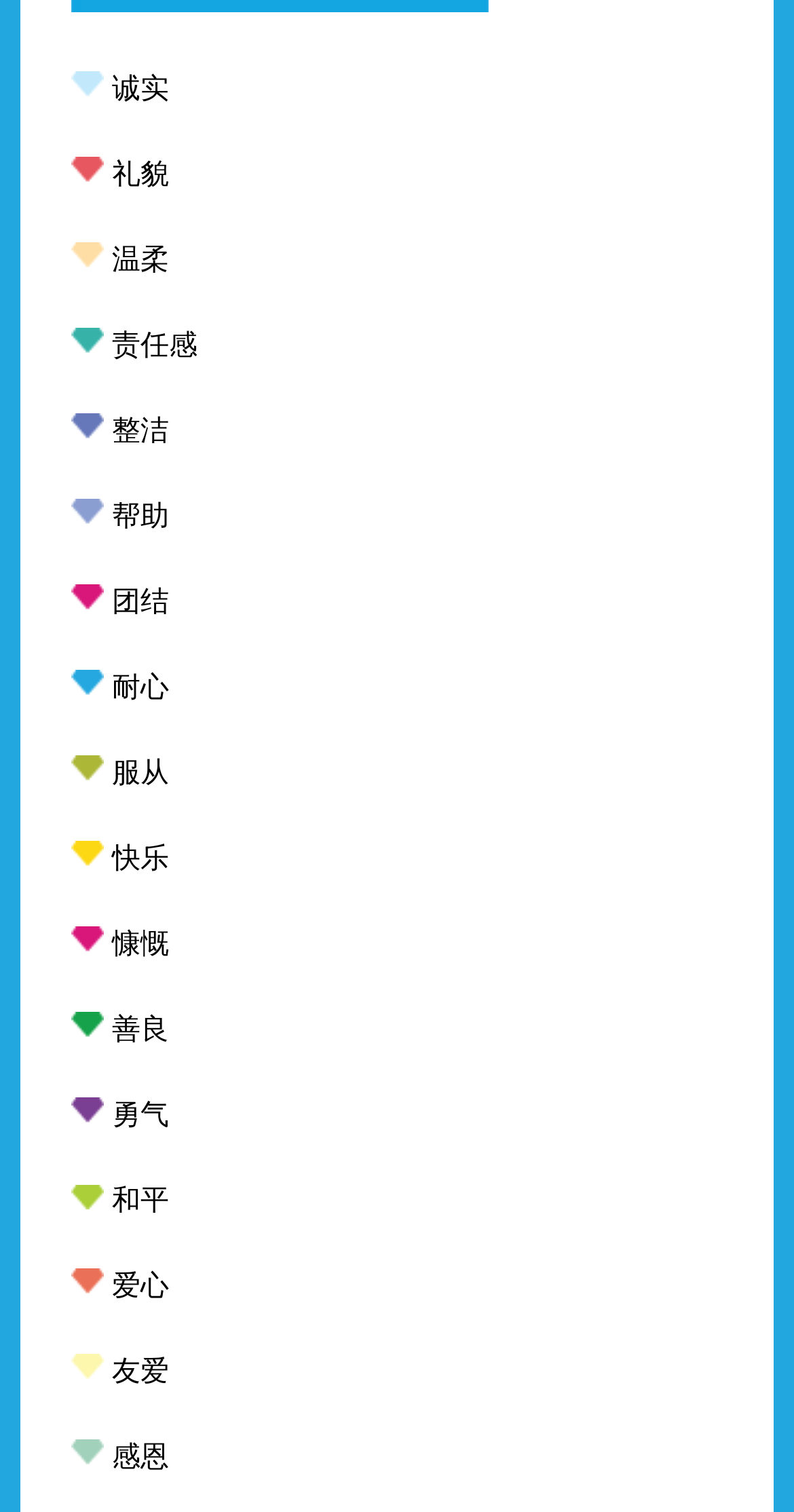Please determine the bounding box coordinates of the element to click in order to execute the following instruction: "click on 感恩". The coordinates should be four float numbers between 0 and 1, specified as [left, top, right, bottom].

[0.131, 0.952, 0.213, 0.973]